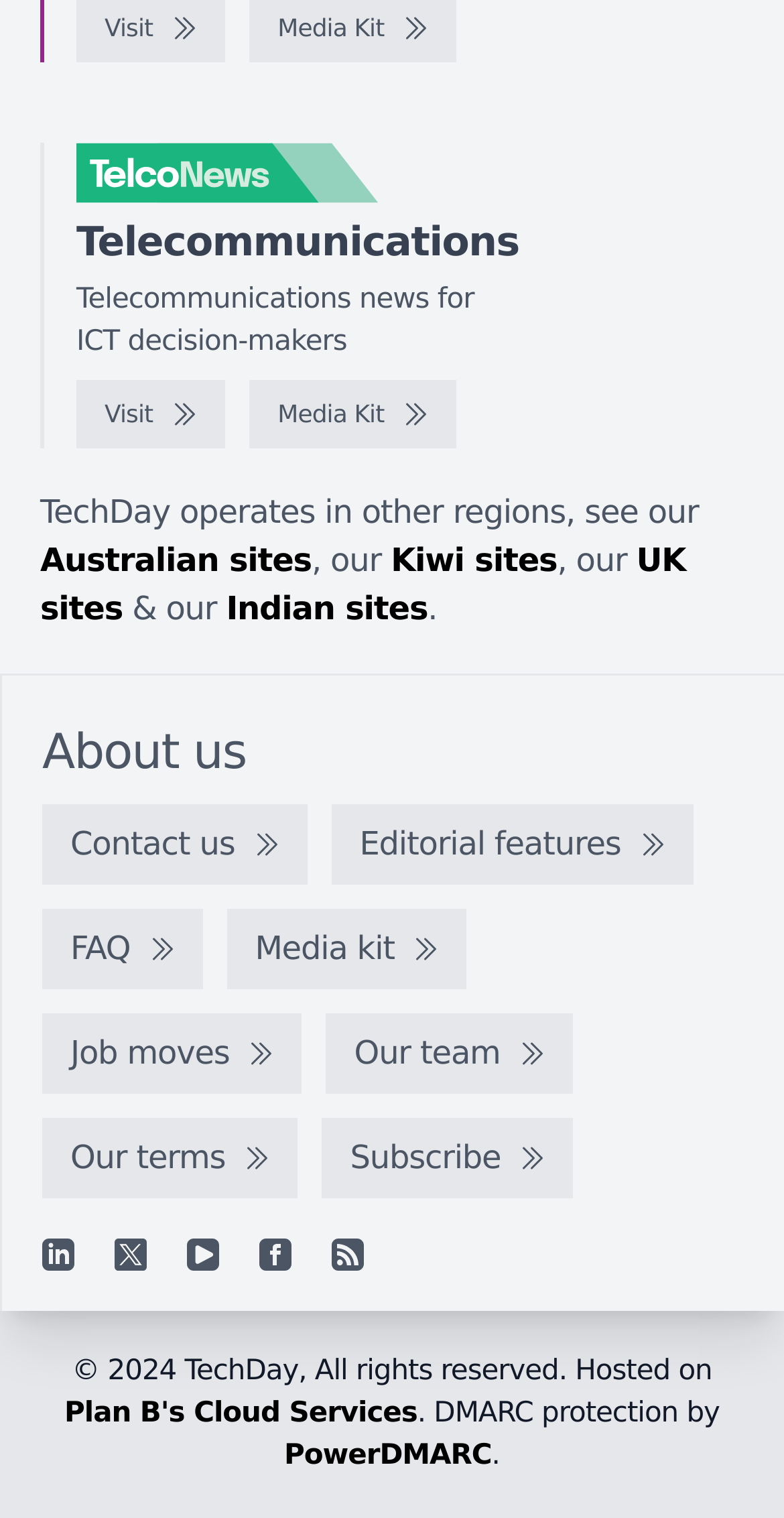Locate the bounding box coordinates of the clickable part needed for the task: "Contact us".

[0.054, 0.53, 0.392, 0.583]